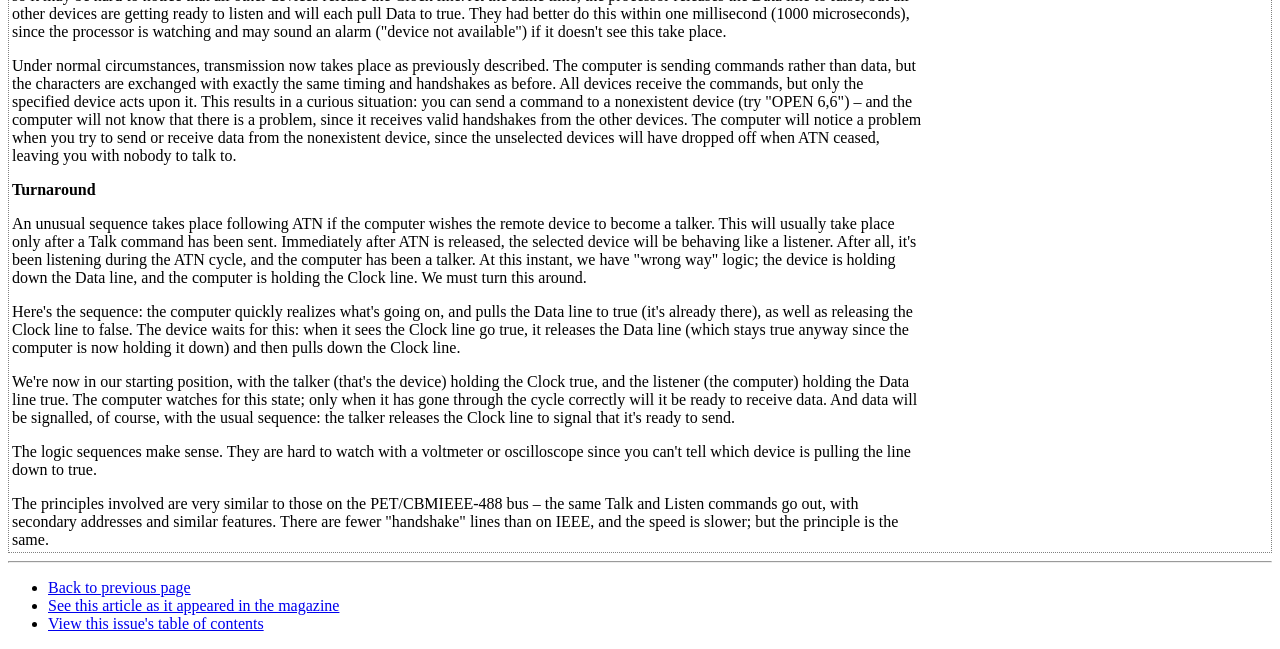What is the topic of the main text?
Using the screenshot, give a one-word or short phrase answer.

IEEE-488 bus